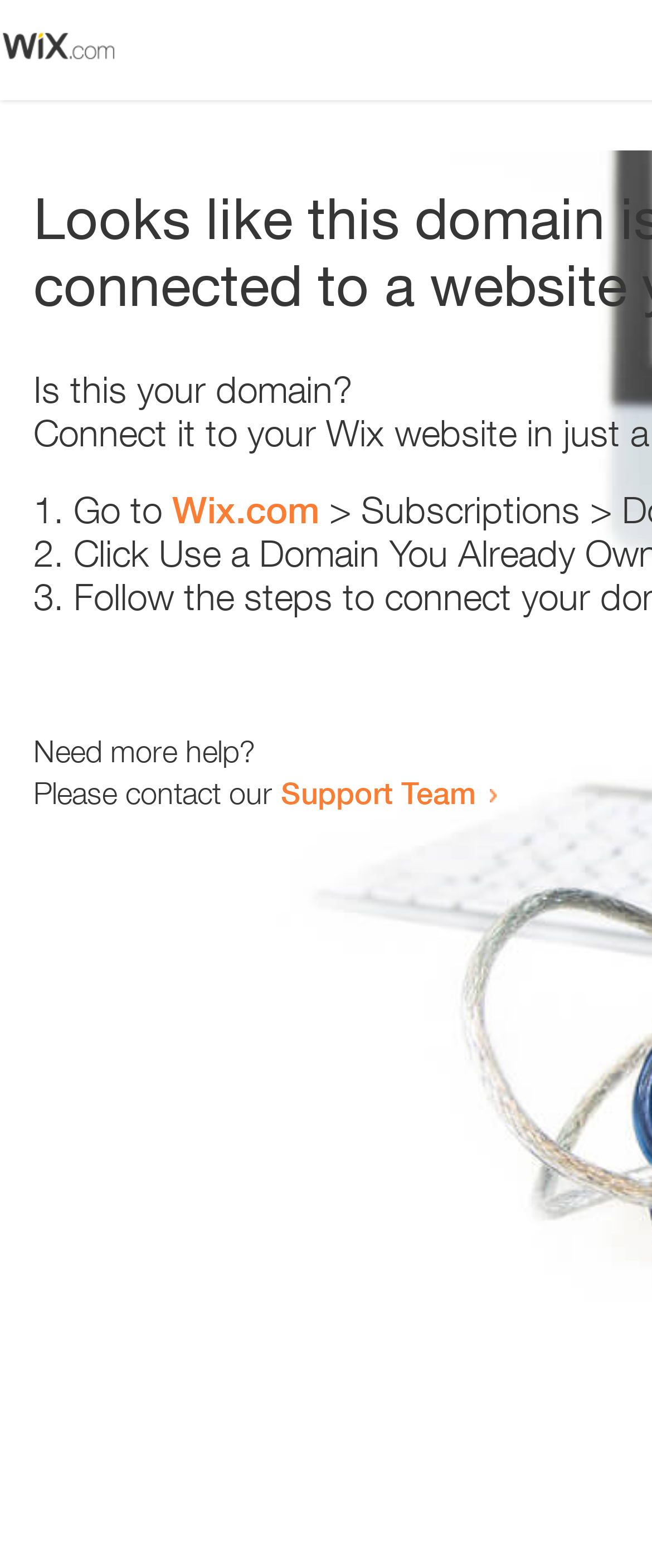Using the information in the image, give a detailed answer to the following question: What is the first step to take?

The webpage appears to be an error page, and it provides a list of steps to take. The first step is indicated by the list marker '1.' and the text 'Go to' followed by a link to 'Wix.com', suggesting that the user should visit the Wix.com website.